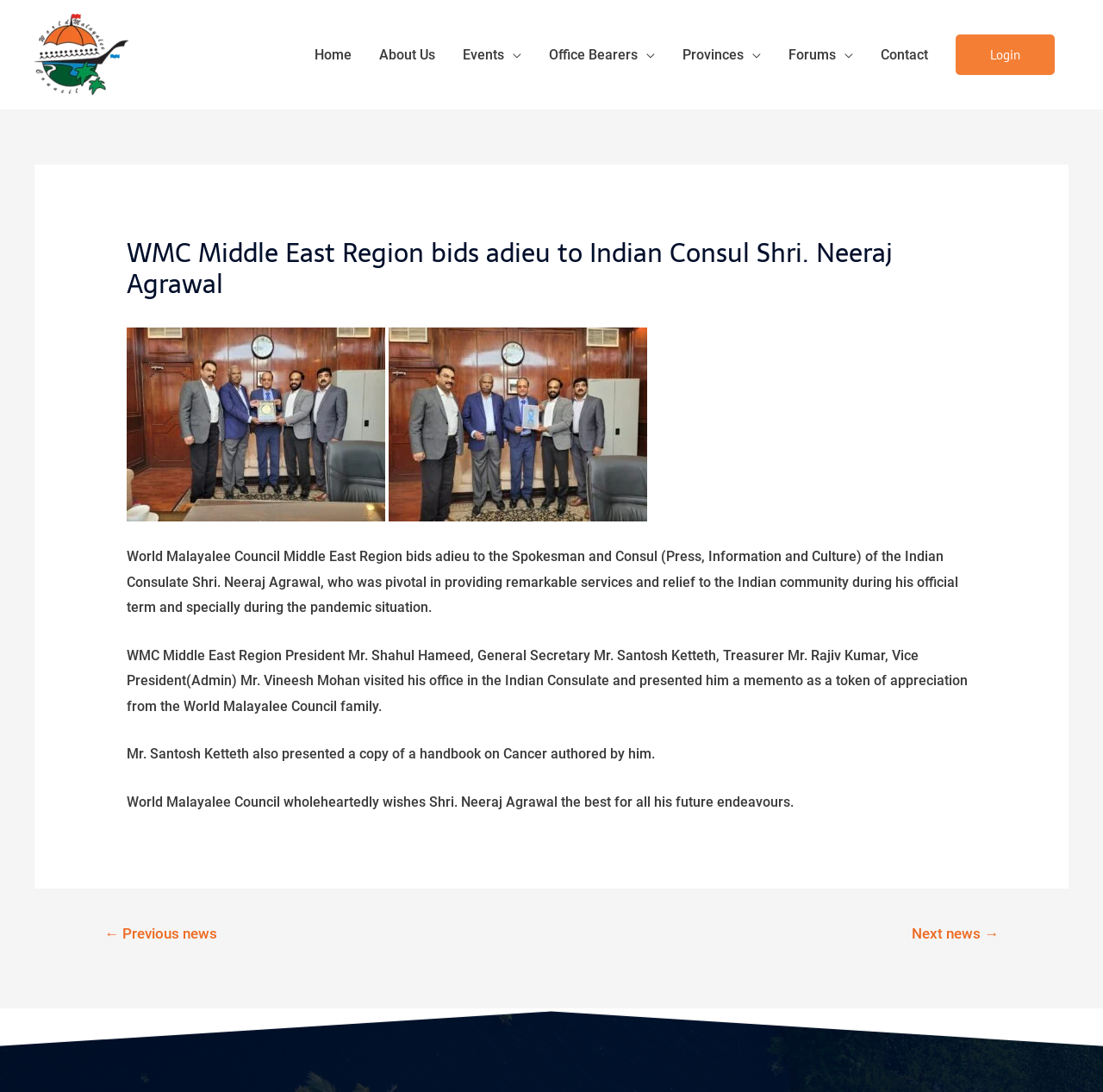Please locate and generate the primary heading on this webpage.

WMC Middle East Region bids adieu to Indian Consul Shri. Neeraj Agrawal